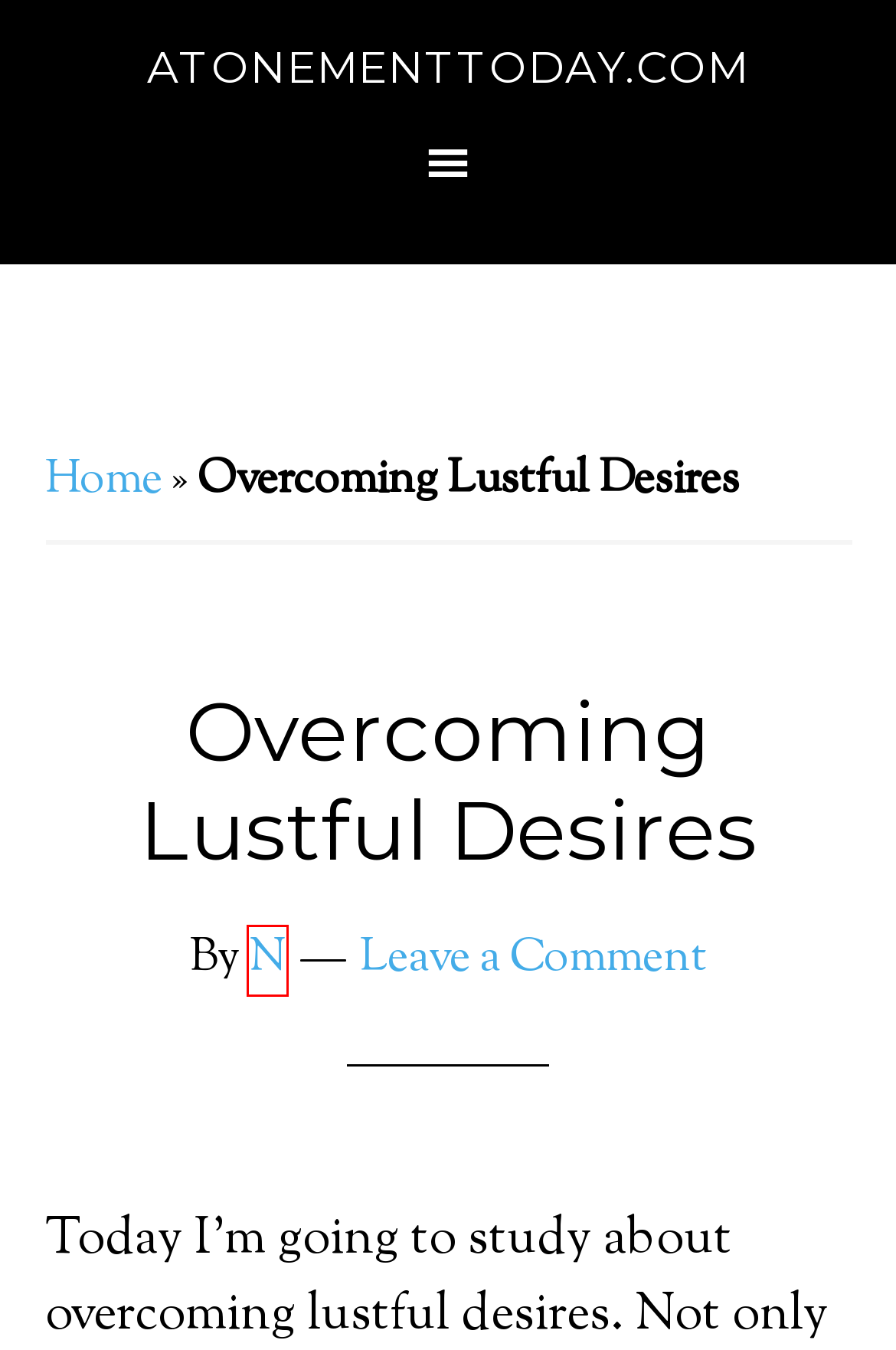Given a screenshot of a webpage featuring a red bounding box, identify the best matching webpage description for the new page after the element within the red box is clicked. Here are the options:
A. 53 Must's to Live in Real Recovery from Addiction | AtonementToday.com
B. December 3, 2010 | AtonementToday.com
C. N, Author at AtonementToday.com
D. December 21, 2010 | AtonementToday.com
E. Discussion: Does One Really Need to Hit Rock Bottom to Recover? | AtonementToday.com
F. Log In ‹ AtonementToday.com — WordPress
G. December 17, 2010 | AtonementToday.com
H. Lust & Sexual Addiction Recovery | Discussion & Sharing

C